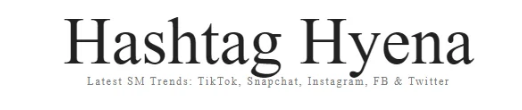What is the design style of the image?
Answer the question with just one word or phrase using the image.

Clean and modern